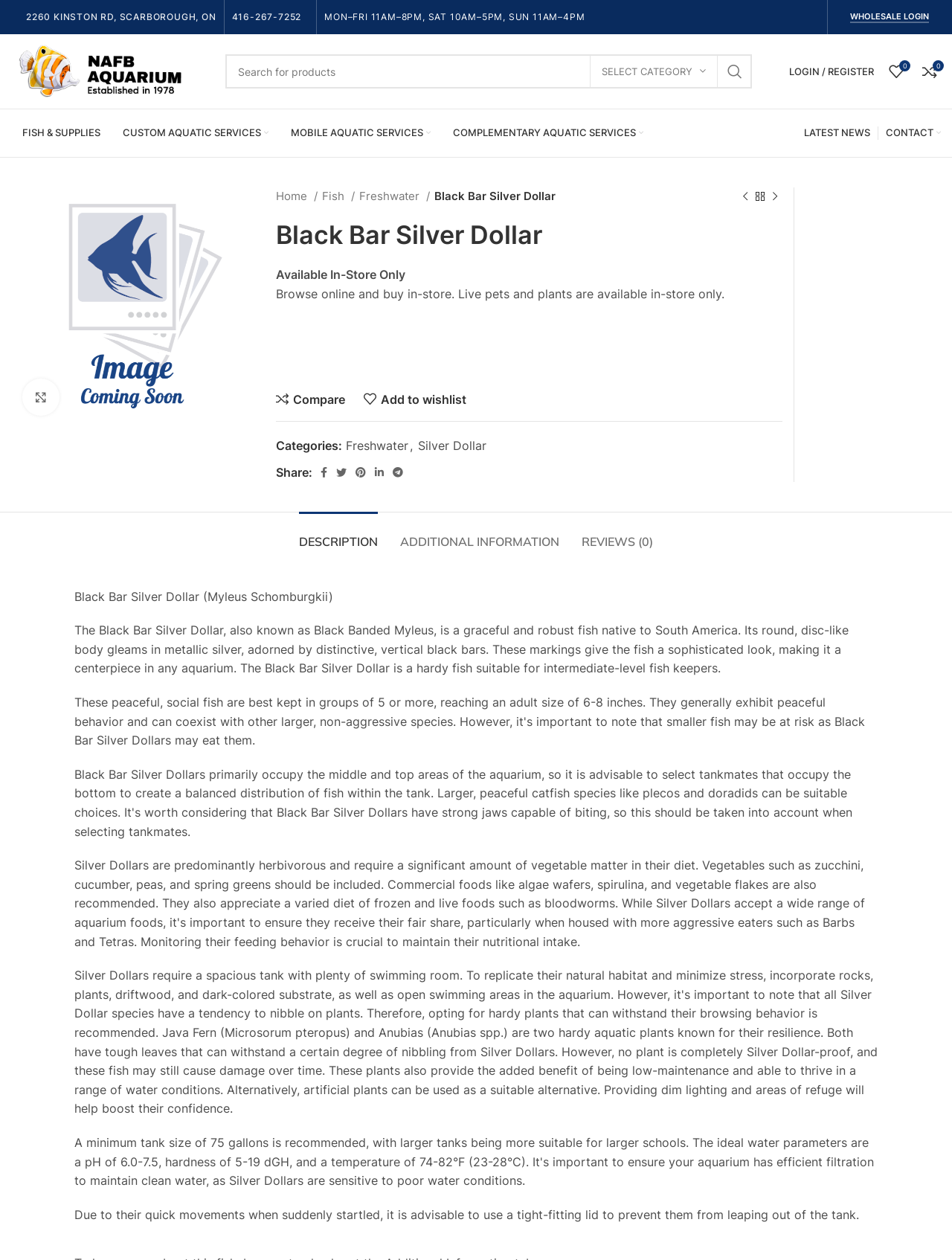Provide a one-word or brief phrase answer to the question:
Why is it advisable to use a tight-fitting lid for the Black Bar Silver Dollar fish?

To prevent them from leaping out of the tank